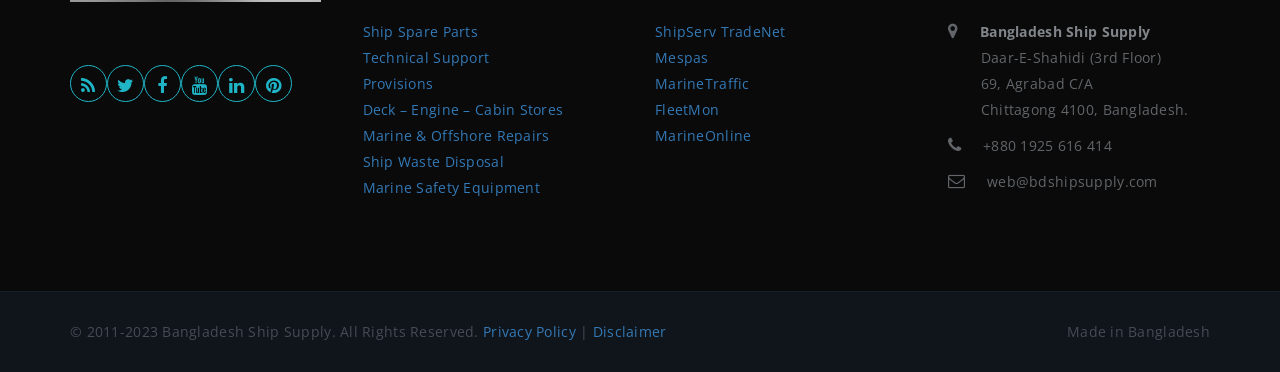Please find the bounding box coordinates of the element that you should click to achieve the following instruction: "Click on Ship Spare Parts". The coordinates should be presented as four float numbers between 0 and 1: [left, top, right, bottom].

[0.283, 0.06, 0.373, 0.111]